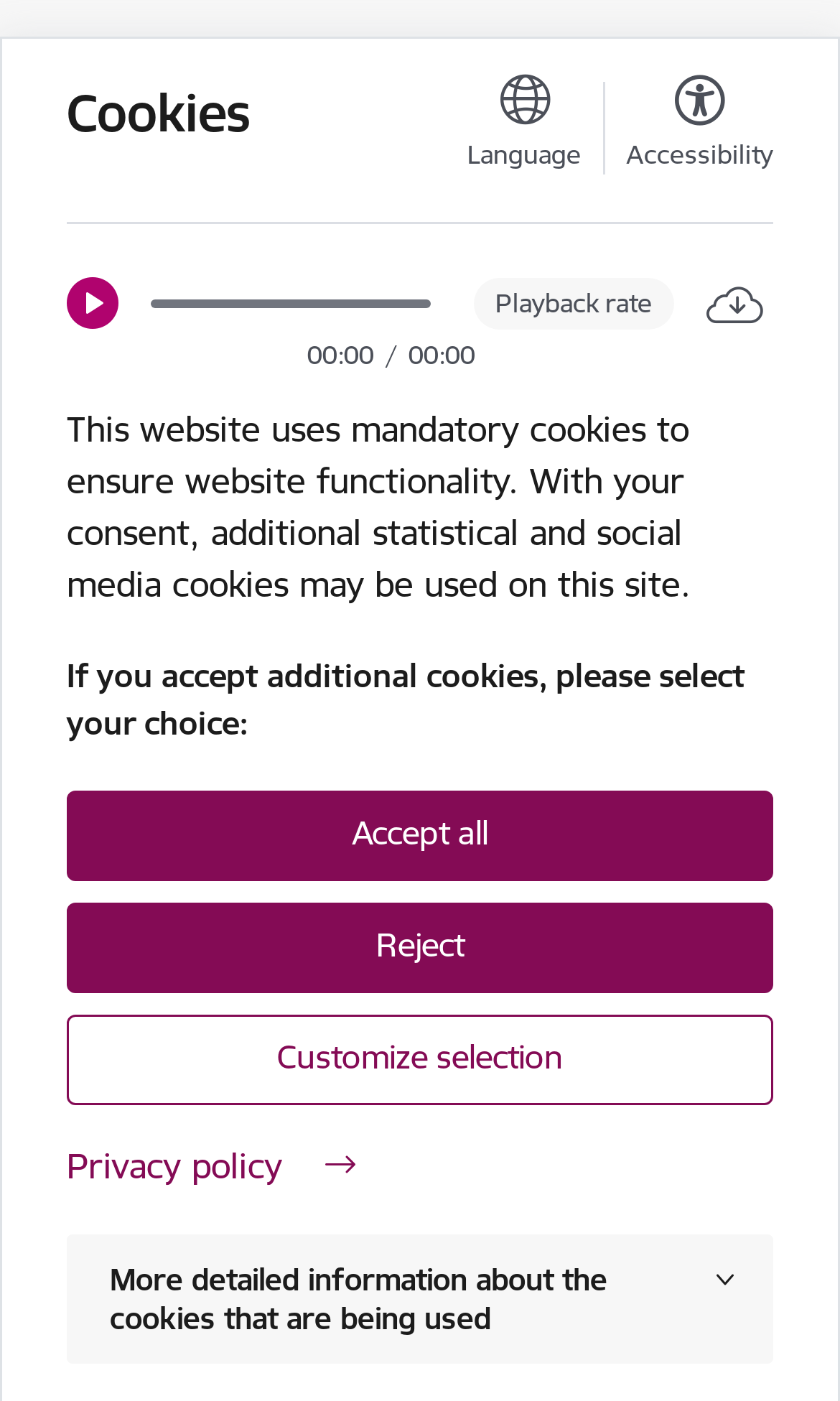What is the date of publication? Observe the screenshot and provide a one-word or short phrase answer.

13.01.2021